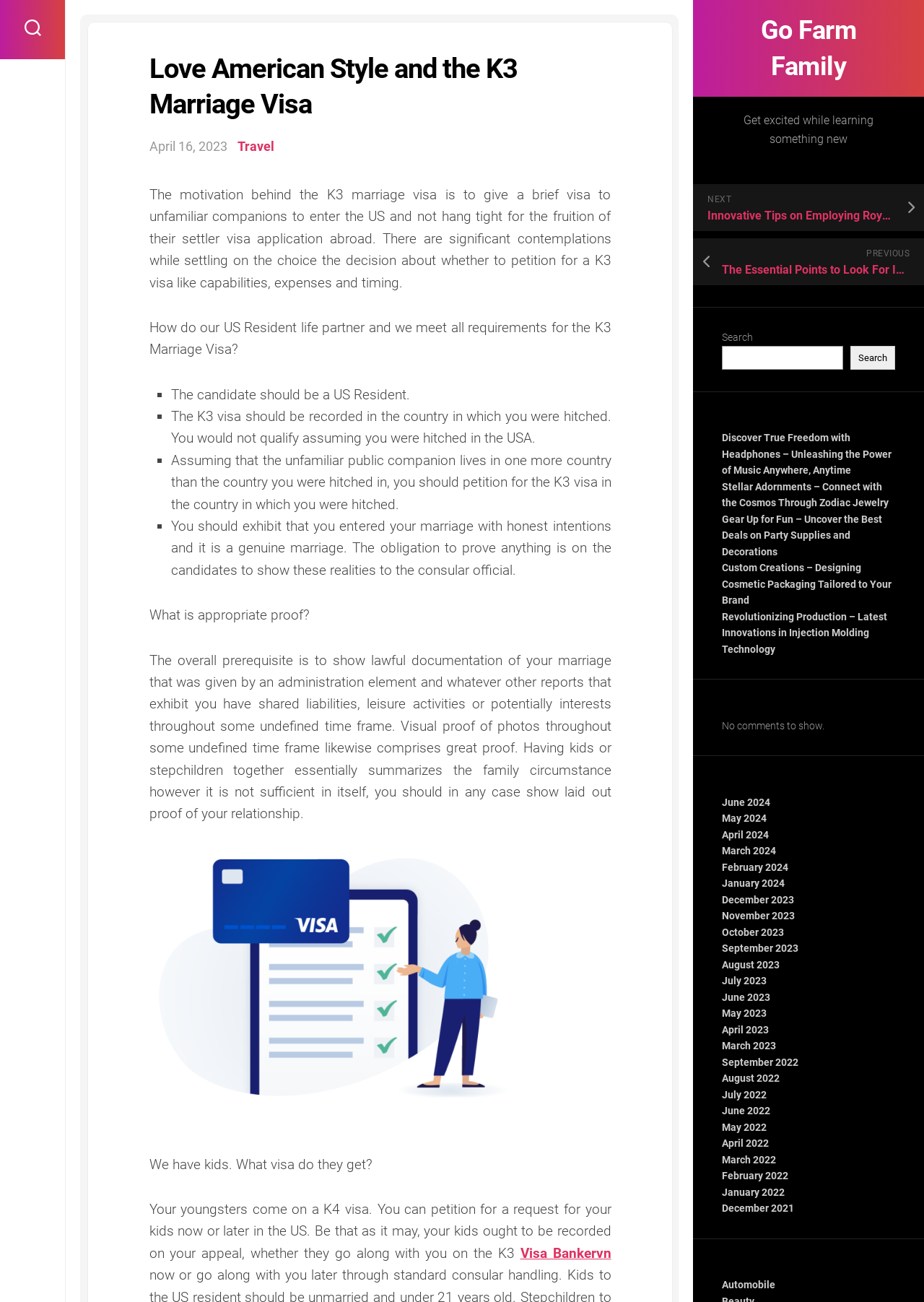Can you identify and provide the main heading of the webpage?

Love American Style and the K3 Marriage Visa